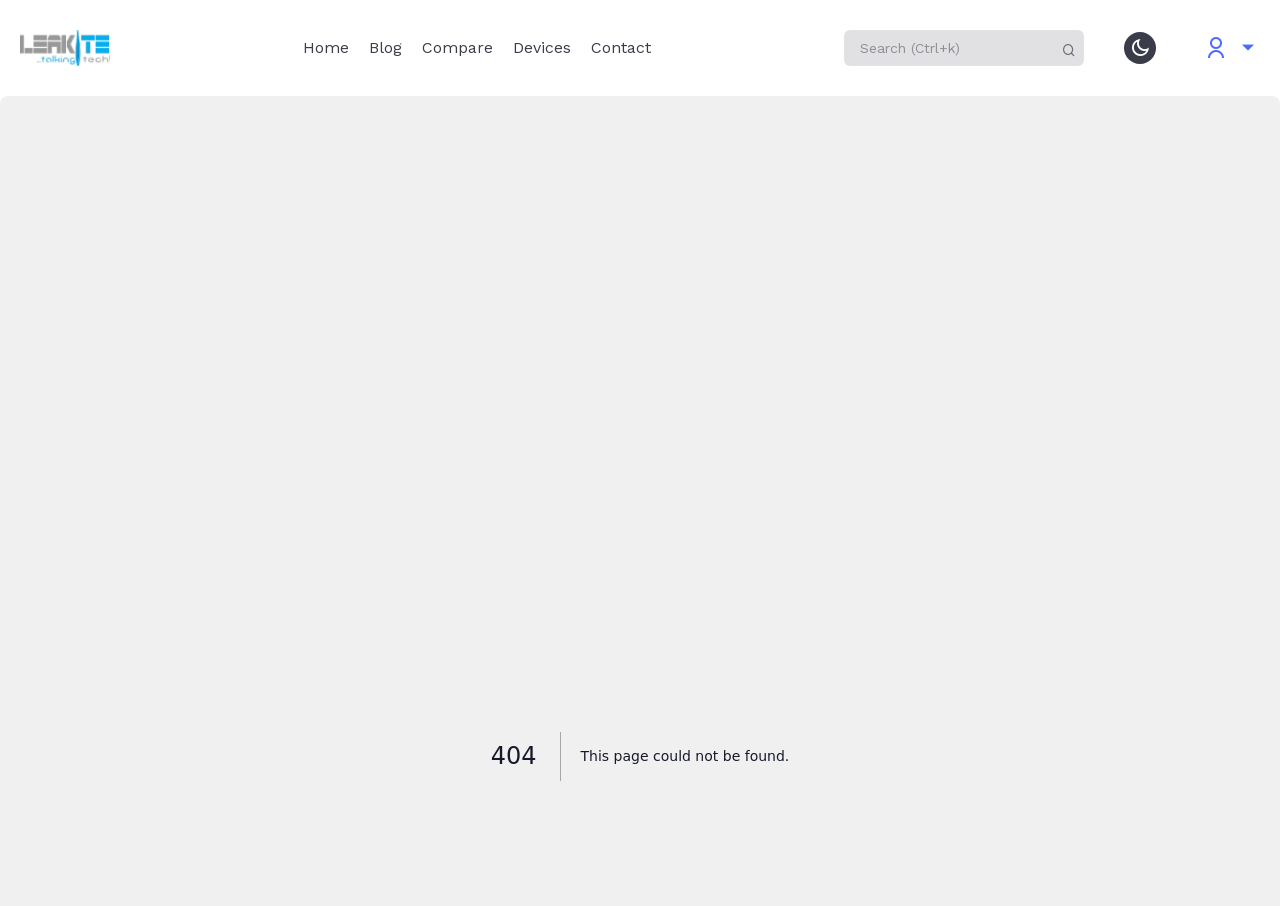Refer to the image and provide an in-depth answer to the question: 
What is the position of the 'Devices' link?

The 'Devices' link is the fourth navigation link from the left, located in the header section of the webpage, with its bounding box coordinates being [0.401, 0.042, 0.446, 0.063].